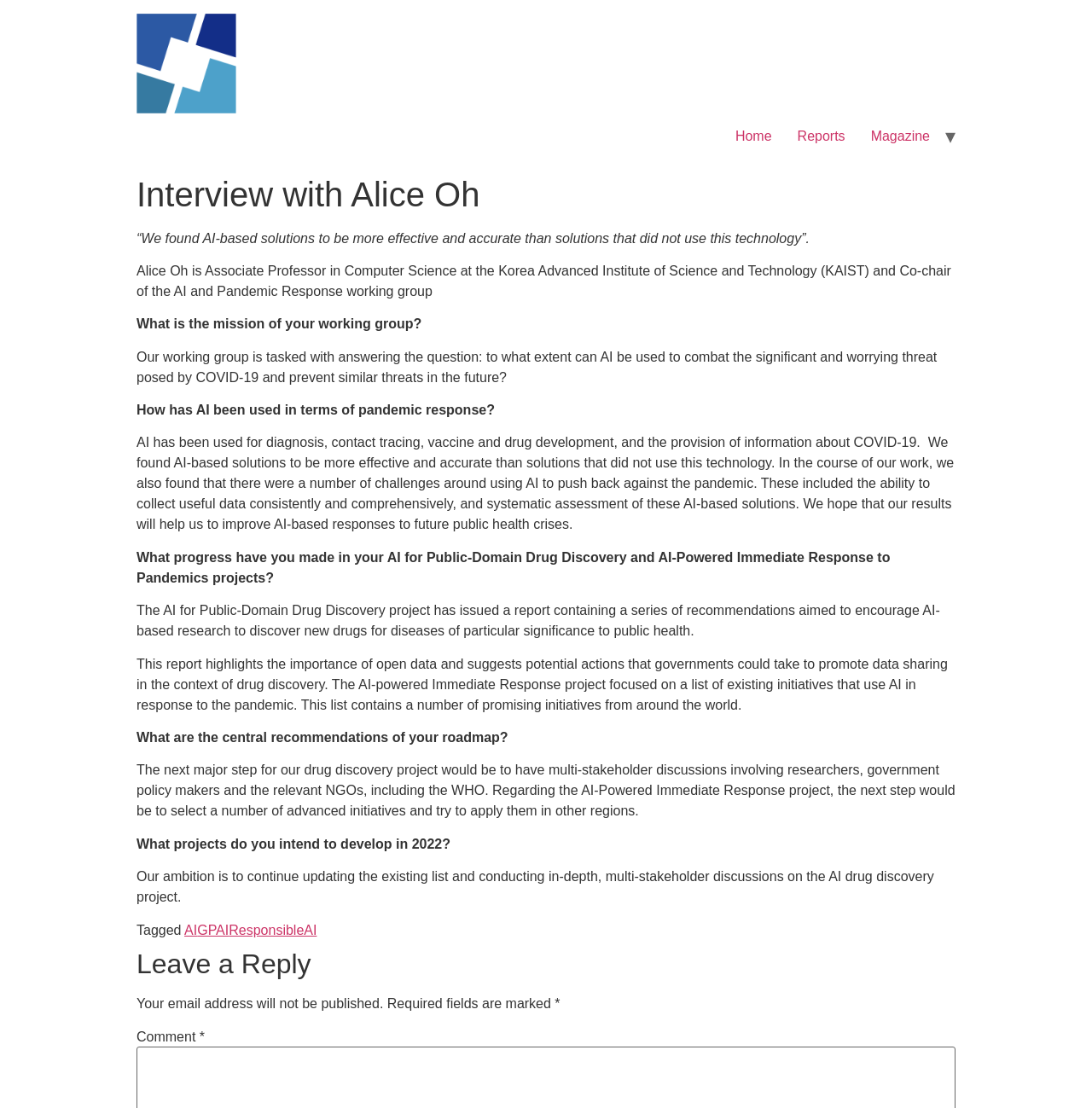Create a detailed summary of the webpage's content and design.

This webpage is an interview with Alice Oh, Associate Professor in Computer Science at the Korea Advanced Institute of Science and Technology (KAIST) and Co-chair of the AI and Pandemic Response working group. The page has a header section with links to "Home", "Reports", and "Magazine" on the top right side. Below the header, there is a logo of GPAI on the top left side, accompanied by a heading "Interview with Alice Oh - GPAI".

The main content of the page is a series of questions and answers. The first question is "What is the mission of your working group?" followed by a detailed response from Alice Oh. The subsequent questions and answers discuss the use of AI in pandemic response, the progress made in AI for Public-Domain Drug Discovery and AI-Powered Immediate Response to Pandemics projects, and the central recommendations of the roadmap.

There are a total of 11 questions and answers on the page, with the last question being "What projects do you intend to develop in 2022?". The answers are lengthy and provide detailed information about the working group's mission, the use of AI in pandemic response, and the progress made in various projects.

At the bottom of the page, there is a section for leaving a reply, with a heading "Leave a Reply" and a text field for entering a comment. There is also a note stating that the email address will not be published.

On the bottom left side of the page, there are three tags: "AI", "GPAI", and "ResponsibleAI", which are likely related to the content of the interview.